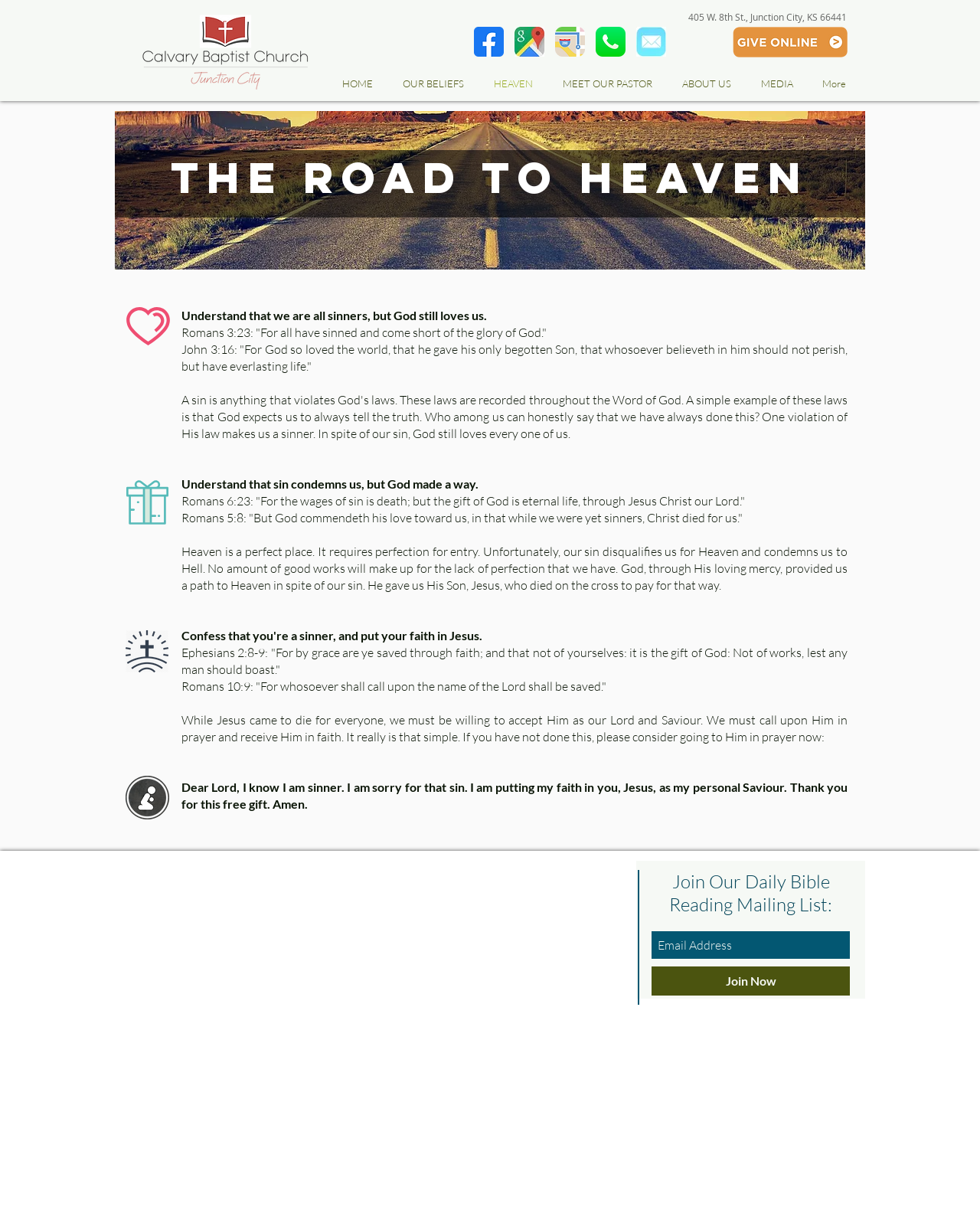Locate the bounding box coordinates of the area that needs to be clicked to fulfill the following instruction: "Enter email address to join the daily Bible reading mailing list". The coordinates should be in the format of four float numbers between 0 and 1, namely [left, top, right, bottom].

[0.665, 0.761, 0.867, 0.784]